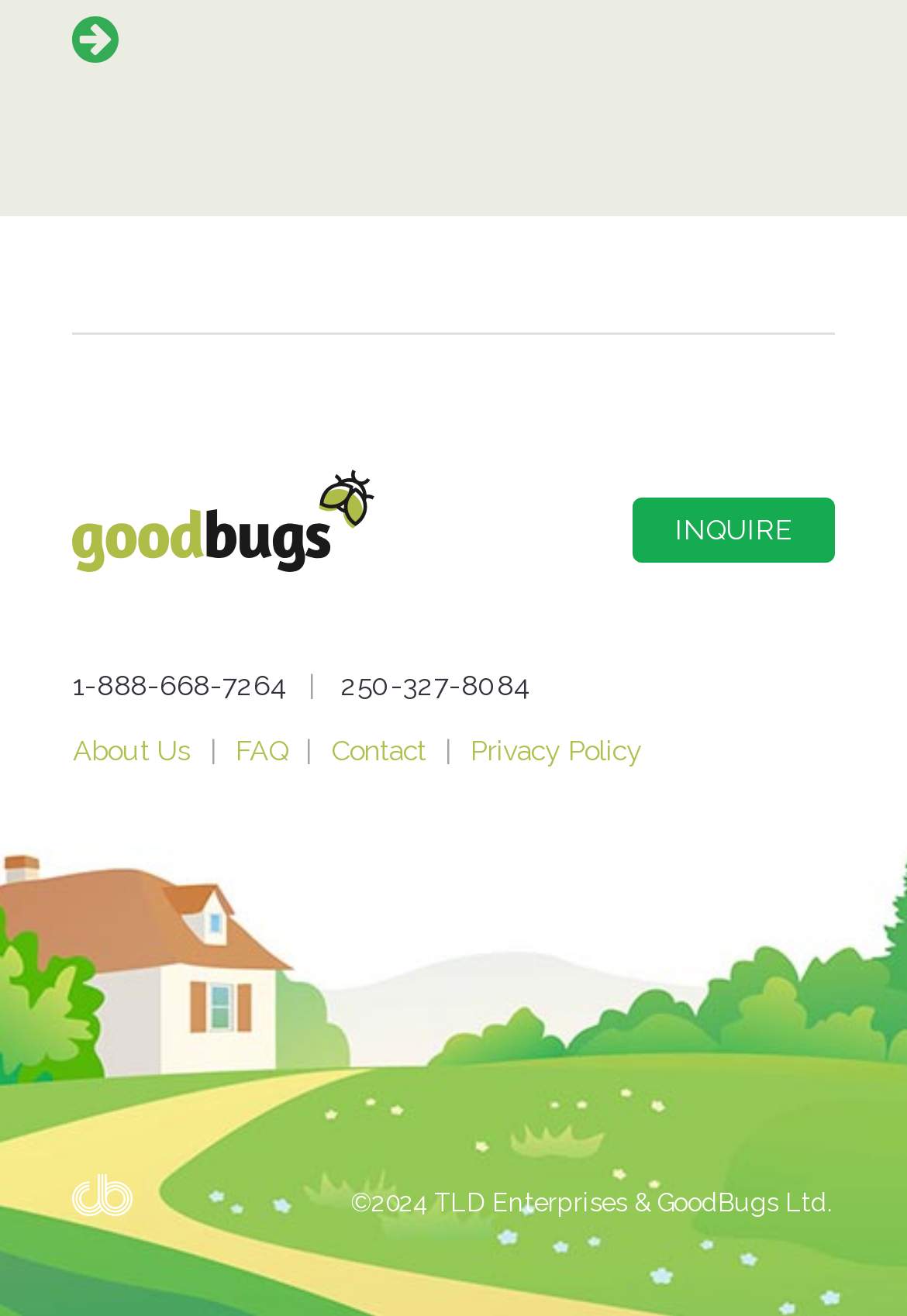What is the phone number for inquiring?
Your answer should be a single word or phrase derived from the screenshot.

1-888-668-7264